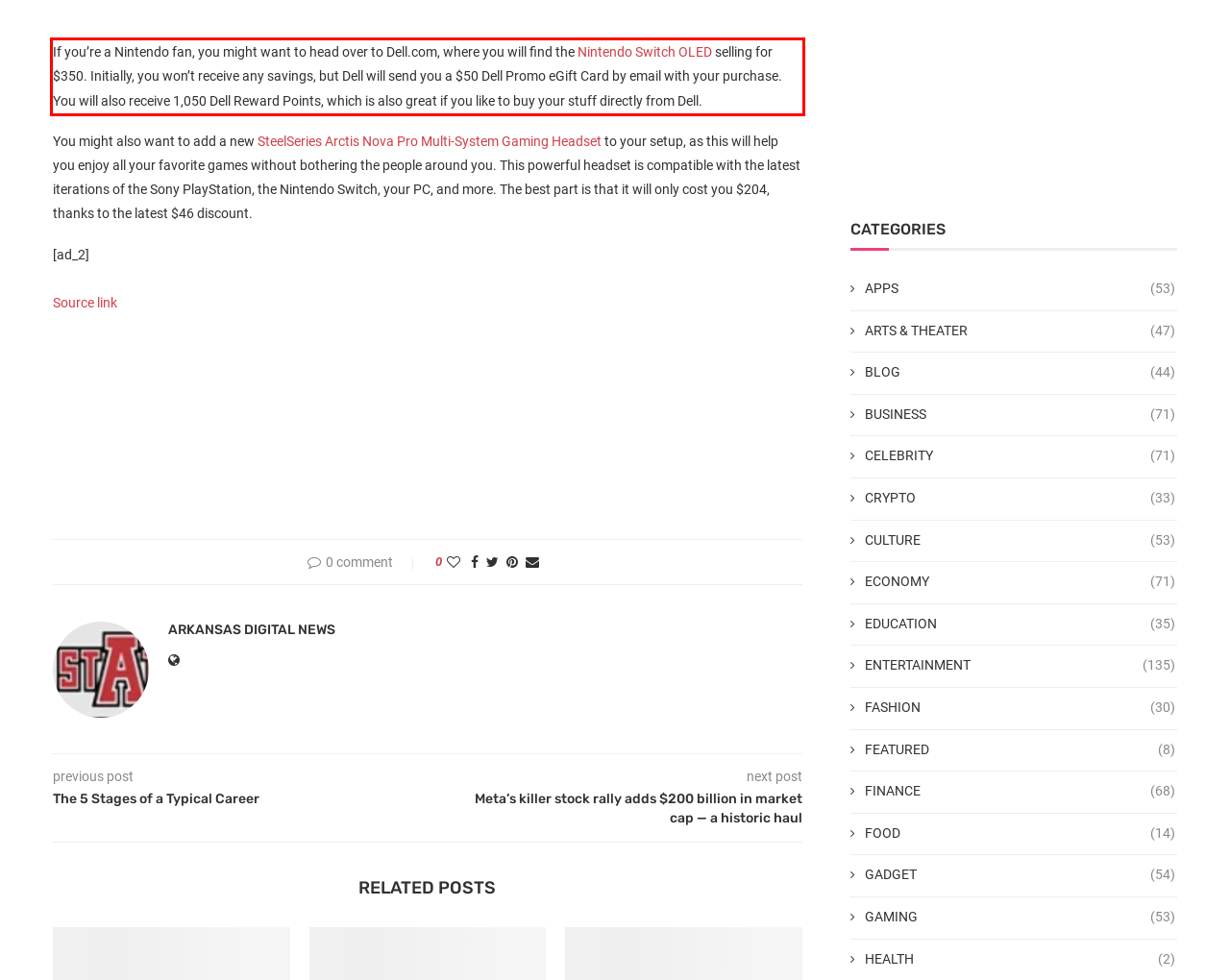You are given a screenshot showing a webpage with a red bounding box. Perform OCR to capture the text within the red bounding box.

If you’re a Nintendo fan, you might want to head over to Dell.com, where you will find the Nintendo Switch OLED selling for $350. Initially, you won’t receive any savings, but Dell will send you a $50 Dell Promo eGift Card by email with your purchase. You will also receive 1,050 Dell Reward Points, which is also great if you like to buy your stuff directly from Dell.